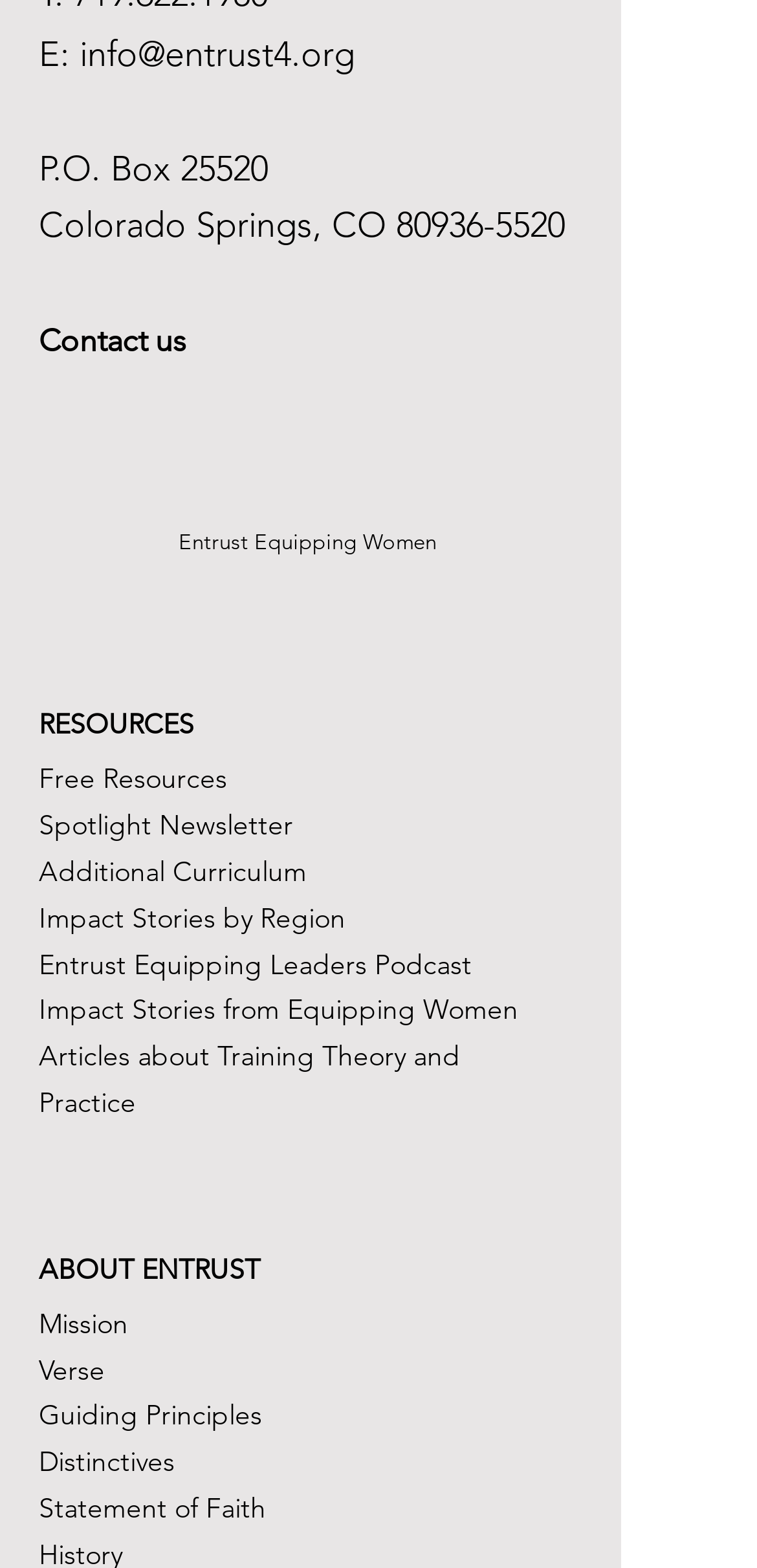What is the address of Entrust?
Please answer the question as detailed as possible based on the image.

I found the address by looking at the static text elements with OCR text 'P.O. Box 25520' and 'Colorado Springs, CO' which are located at the top of the webpage, and also the link element with OCR text '80936-5520' which is located next to the city and state.